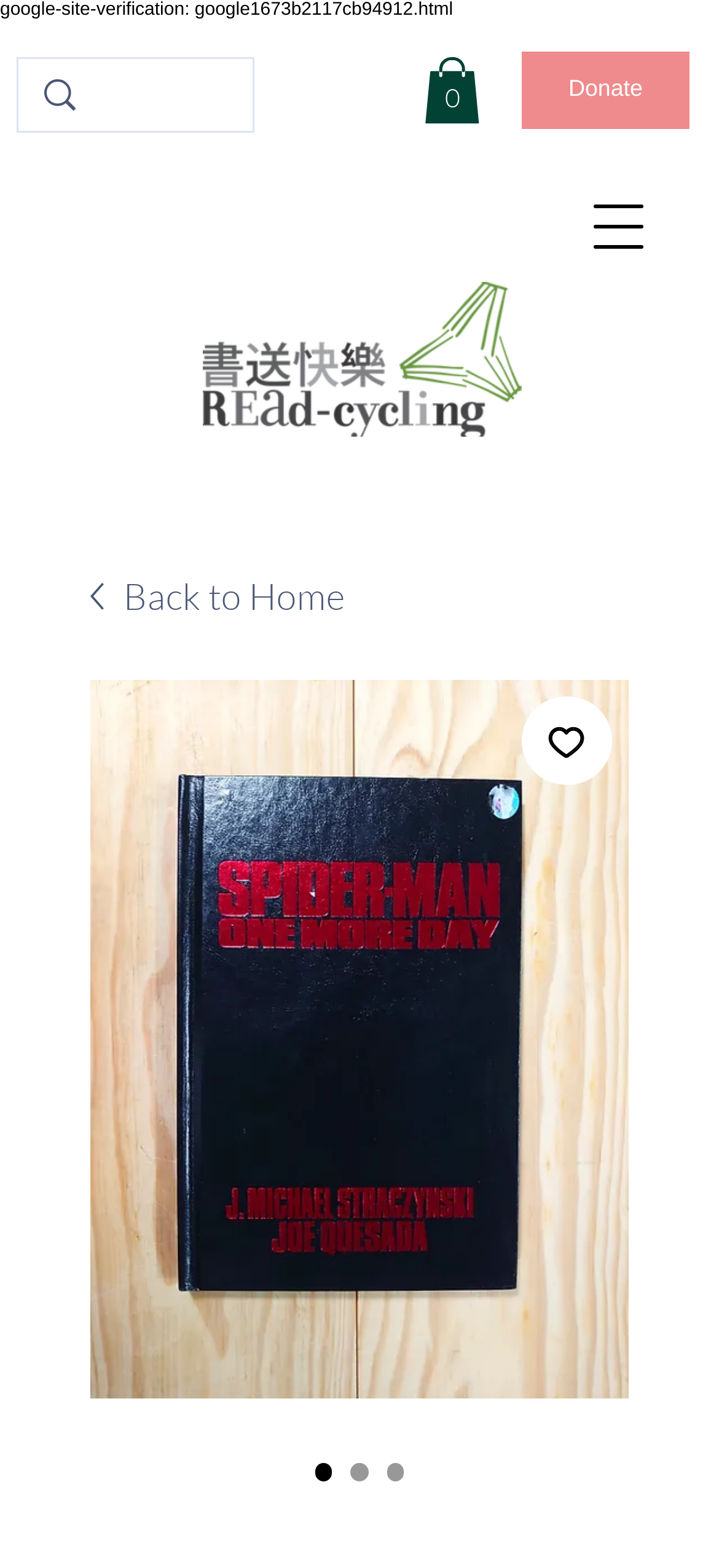Describe the webpage in detail, including text, images, and layout.

This webpage is about the Spider-Man comic series, specifically the storyline "One More Day" by J. Michael Straczynski. At the top left corner, there is a logo image. Next to it, there is a navigation menu button. On the top right corner, there are links to "Donate" and a cart with 0 items. Below the cart, there is a search bar with a magnifying glass icon.

Below the search bar, there is a section dedicated to the comic book. It features an image of the book cover, and a heading with the title "Spider-Man: One More Day (J. Michael Straczynski)". There are three radio buttons below the heading, likely for selecting different formats or editions of the book. Next to the radio buttons, there is an "Add to Wishlist" button with a heart icon.

On the right side of the section, there is a price listed as "HK$20.00" with a label "Price" above it. At the bottom of the section, there is a link to "Back to Home" with a house icon.

The overall layout of the webpage is organized, with clear headings and concise text. The use of images and icons adds visual appeal to the page.